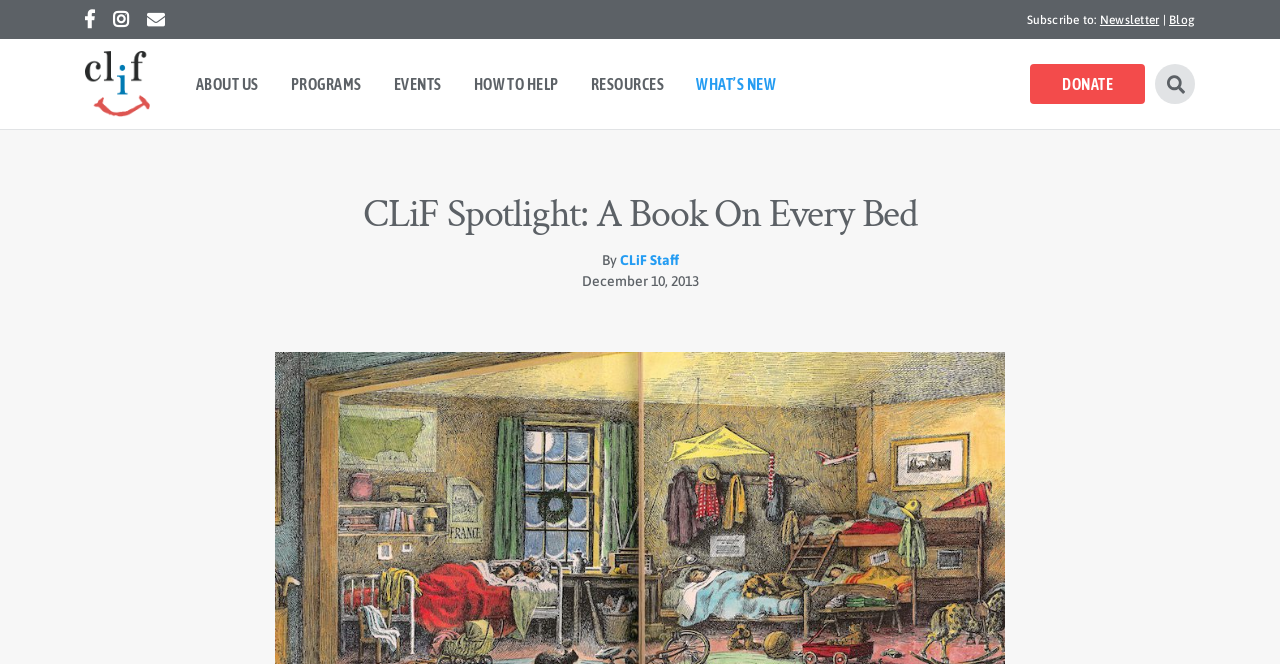What is the name of the organization?
Please respond to the question with as much detail as possible.

The name of the organization can be found in the top-left corner of the webpage, where it is written as 'Children's Literacy Foundation' with an image of a logo next to it.